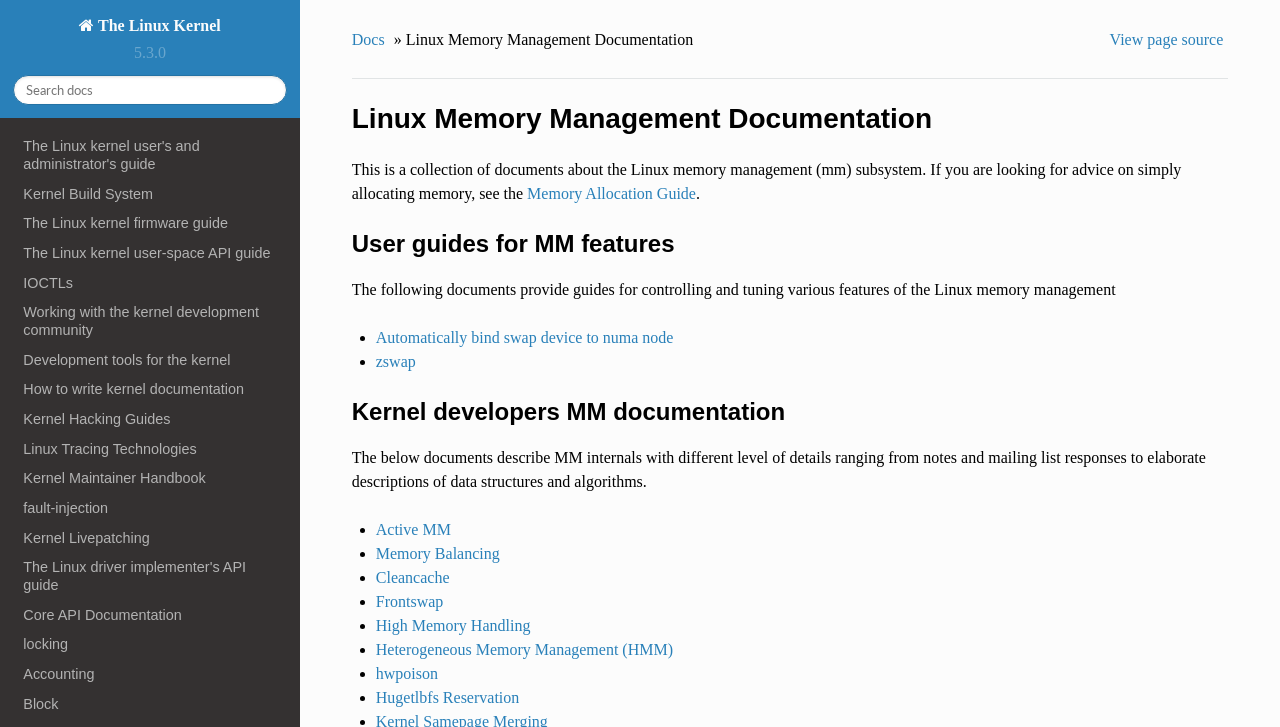Determine the main heading of the webpage and generate its text.

Linux Memory Management Documentation